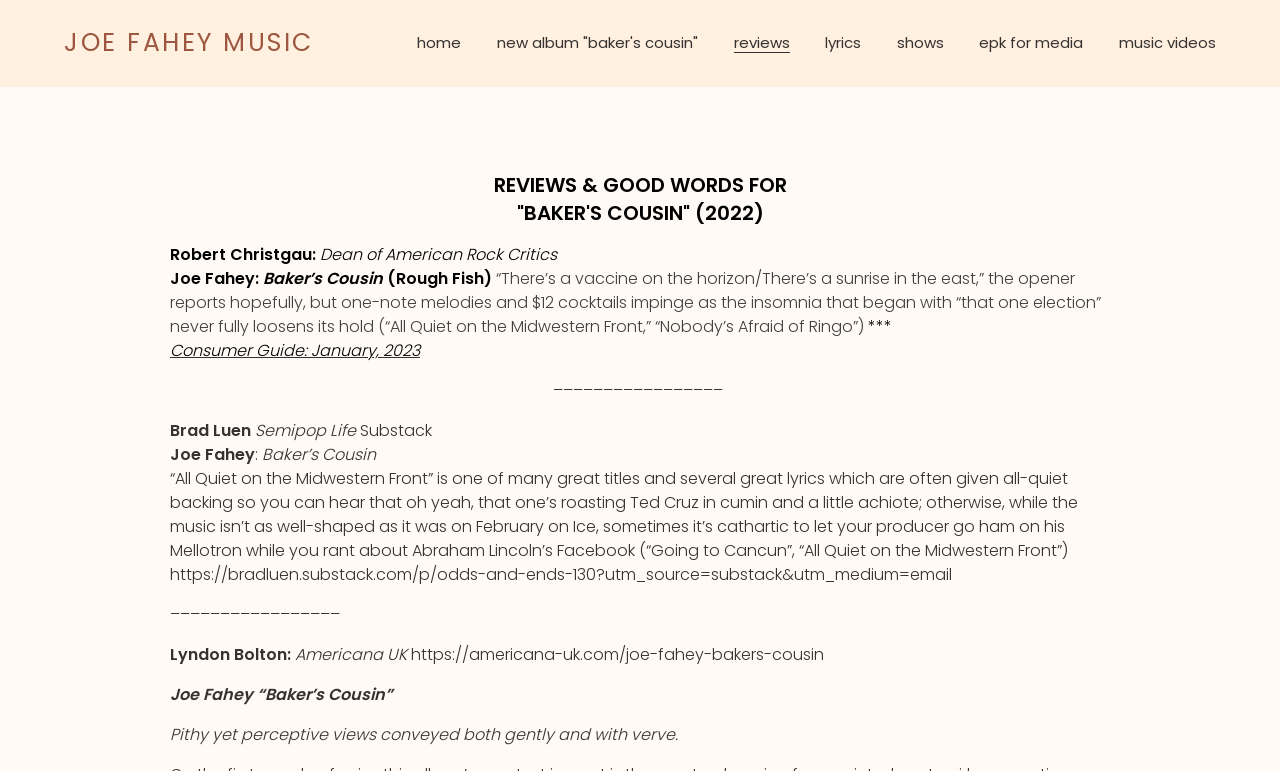Find the bounding box coordinates of the area that needs to be clicked in order to achieve the following instruction: "Learn about die casting". The coordinates should be specified as four float numbers between 0 and 1, i.e., [left, top, right, bottom].

None